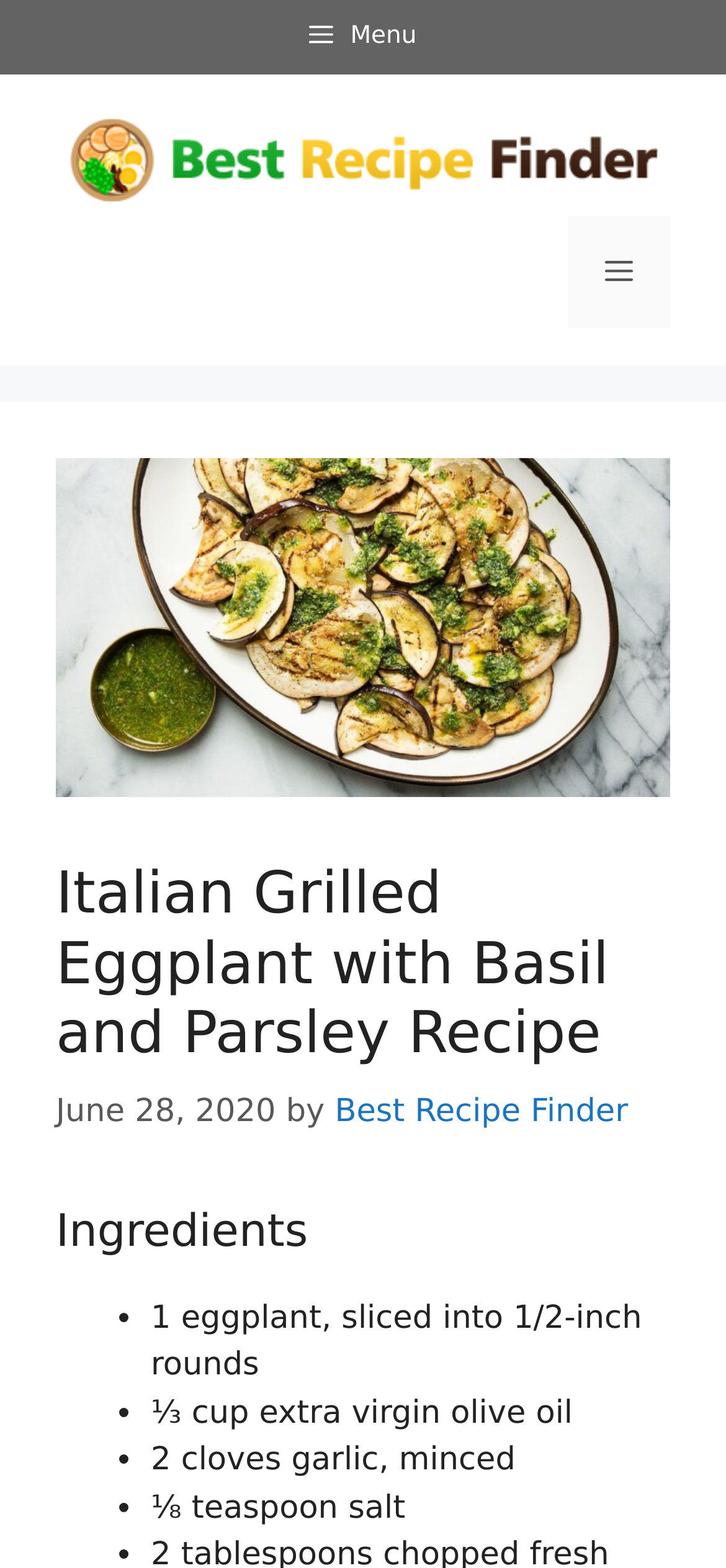What is the first ingredient listed?
Provide a detailed and extensive answer to the question.

I looked at the ingredients section and found the first list marker, which corresponds to the text '1 eggplant, sliced into 1/2-inch rounds'.